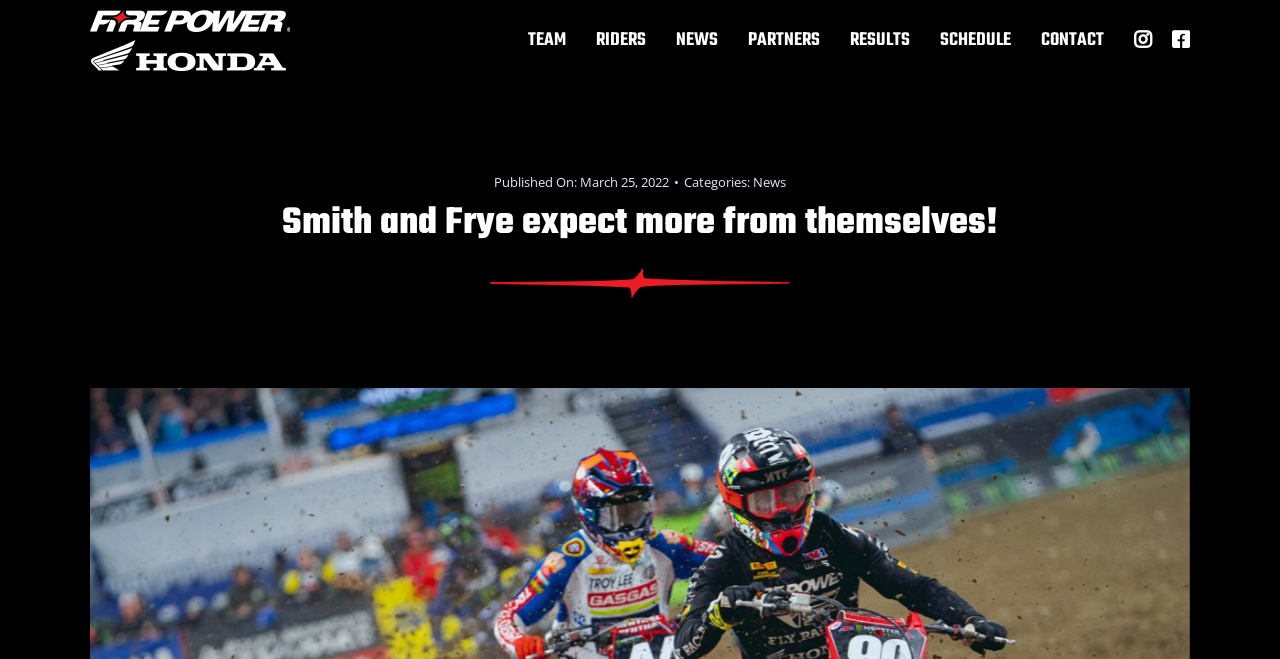Provide a one-word or short-phrase response to the question:
How many images are on the webpage?

2